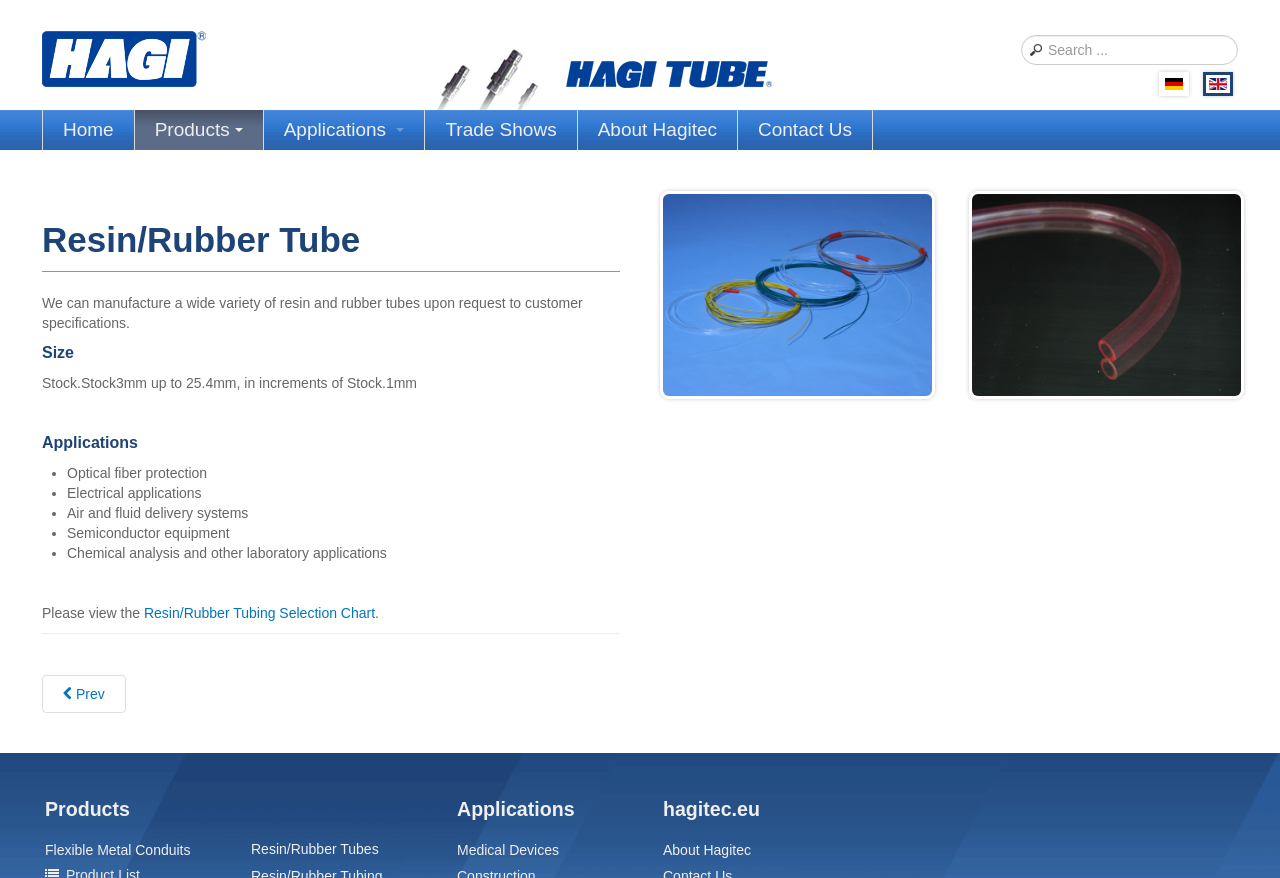Please locate the bounding box coordinates for the element that should be clicked to achieve the following instruction: "Contact Us". Ensure the coordinates are given as four float numbers between 0 and 1, i.e., [left, top, right, bottom].

[0.577, 0.125, 0.682, 0.171]